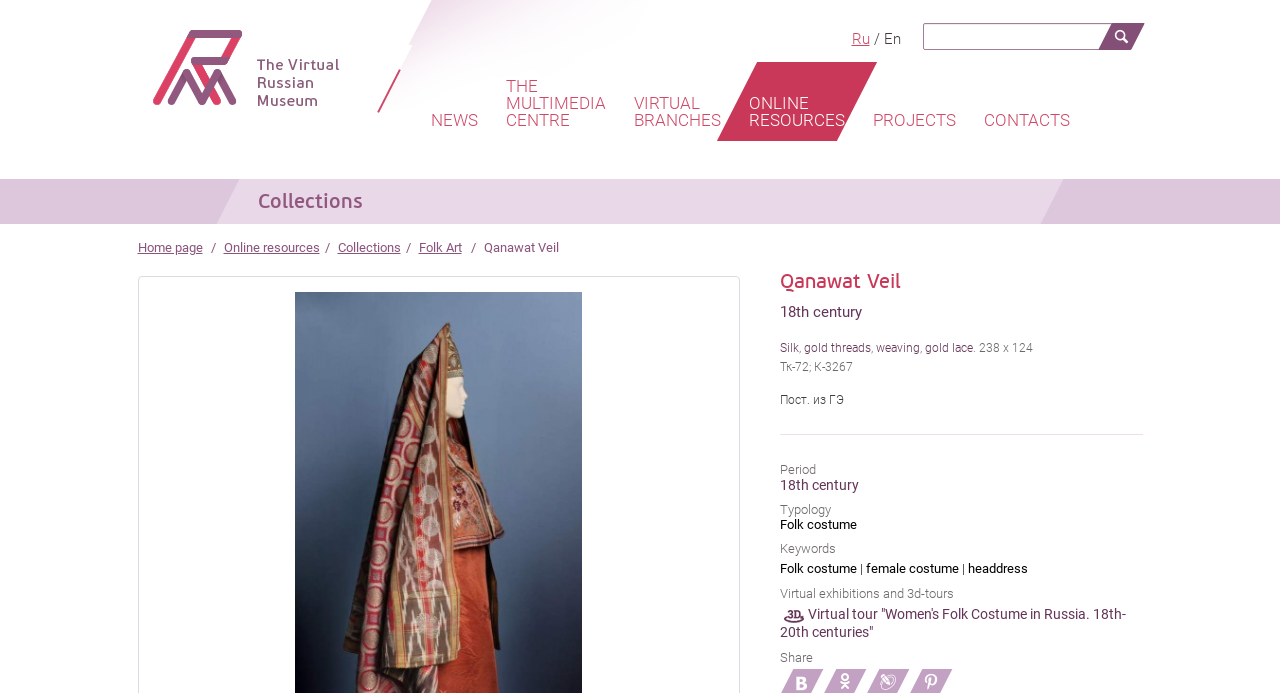Show the bounding box coordinates for the HTML element described as: "gold lace".

[0.722, 0.492, 0.76, 0.512]